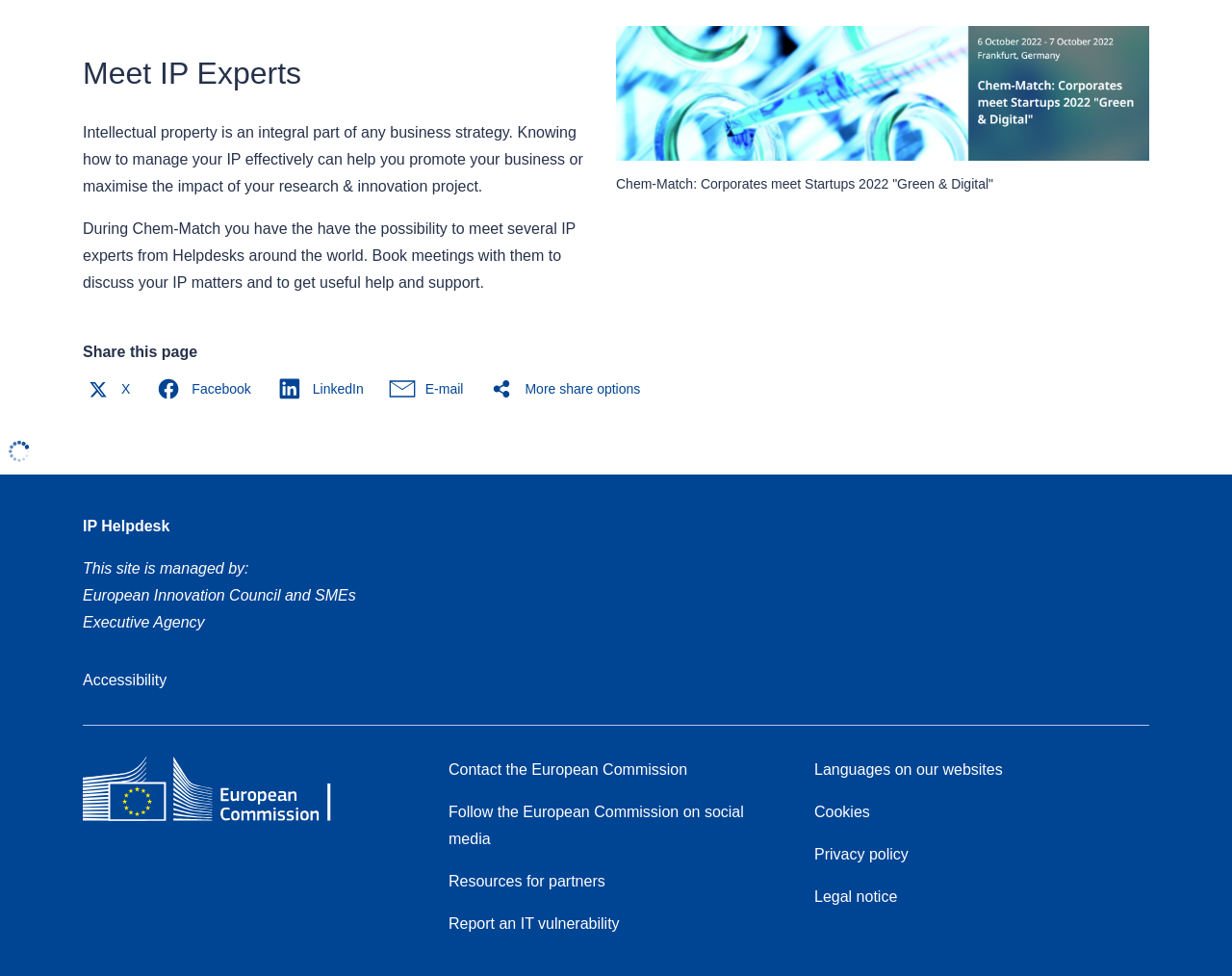Please find the bounding box coordinates of the element that needs to be clicked to perform the following instruction: "Book a meeting with IP experts". The bounding box coordinates should be four float numbers between 0 and 1, represented as [left, top, right, bottom].

[0.067, 0.226, 0.467, 0.298]